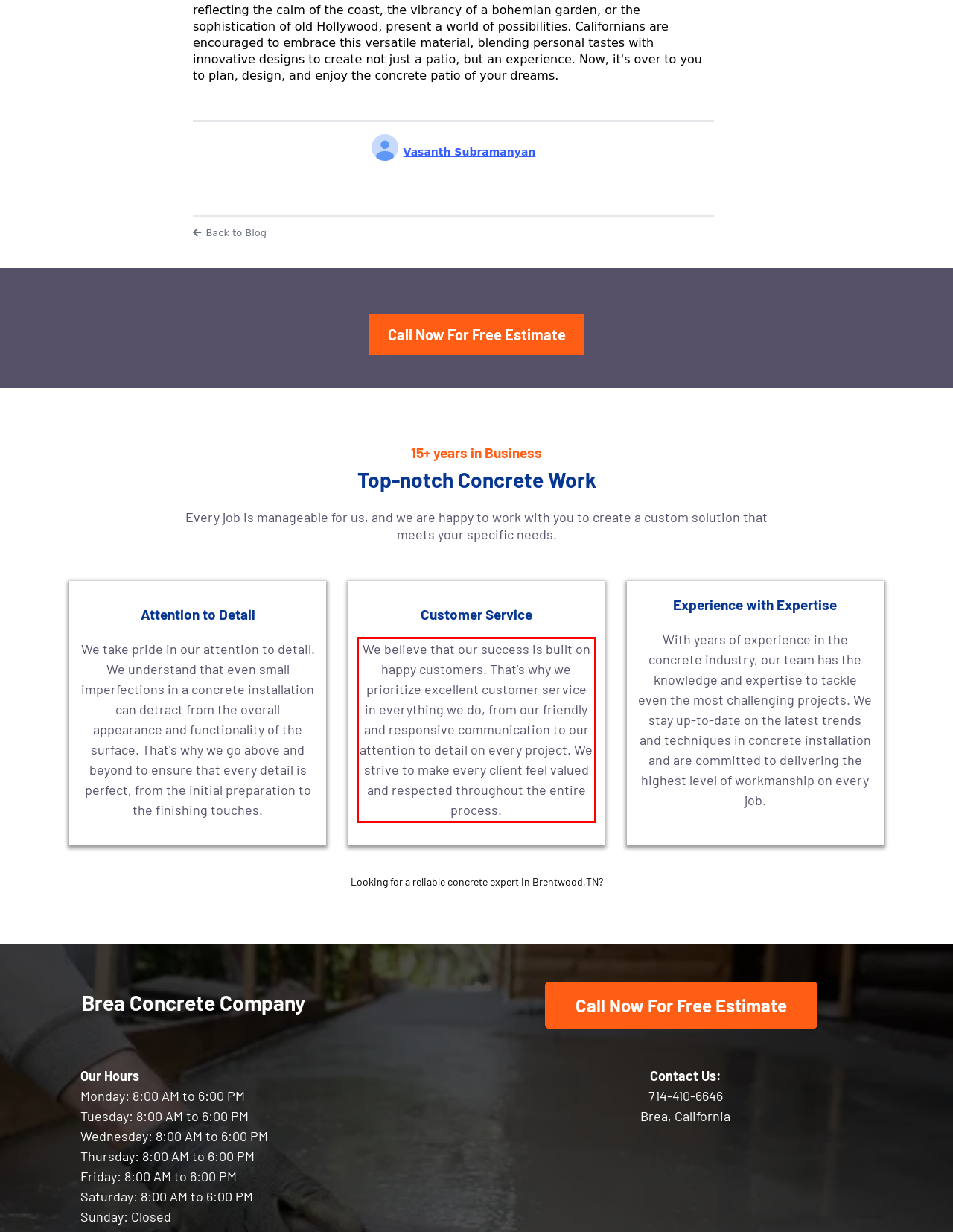Identify and transcribe the text content enclosed by the red bounding box in the given screenshot.

We believe that our success is built on happy customers. That's why we prioritize excellent customer service in everything we do, from our friendly and responsive communication to our attention to detail on every project. We strive to make every client feel valued and respected throughout the entire process.